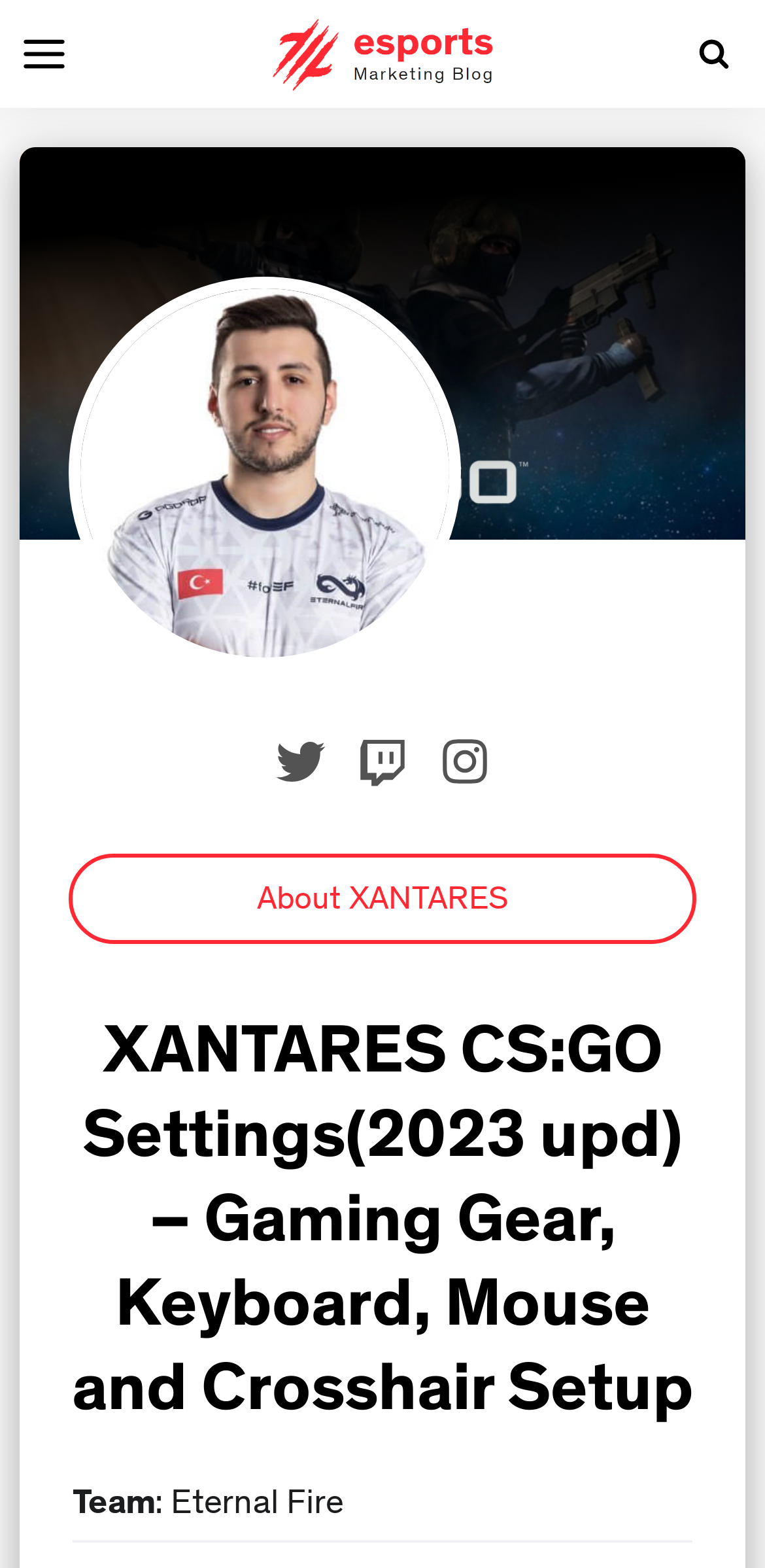Articulate a detailed summary of the webpage's content and design.

The webpage is about İsmailcan Dörtkardeş, a professional CS:GO player from Turkey, who currently plays for Eternal Fire. At the top left corner, there is a button to open a menu. Next to it, on the top center, is the esports-marketing-blog.com logo. On the top right corner, there is a button to view a search form.

Below the top section, there is a large image of CS-GO, spanning the entire width of the page. Underneath the CS-GO image, there is a section with a smaller image of XANTARES on the left, and three social media links (Twitter, Twitch, and Instagram) on the right. Below these links, there is a link to "About XANTARES".

The main heading of the page, "XANTARES CS:GO Settings(2023 upd) – Gaming Gear, Keyboard, Mouse and Crosshair Setup", is located below the XANTARES image and social media links. At the very bottom of the page, there is a grid cell containing the text "Team: Eternal Fire".